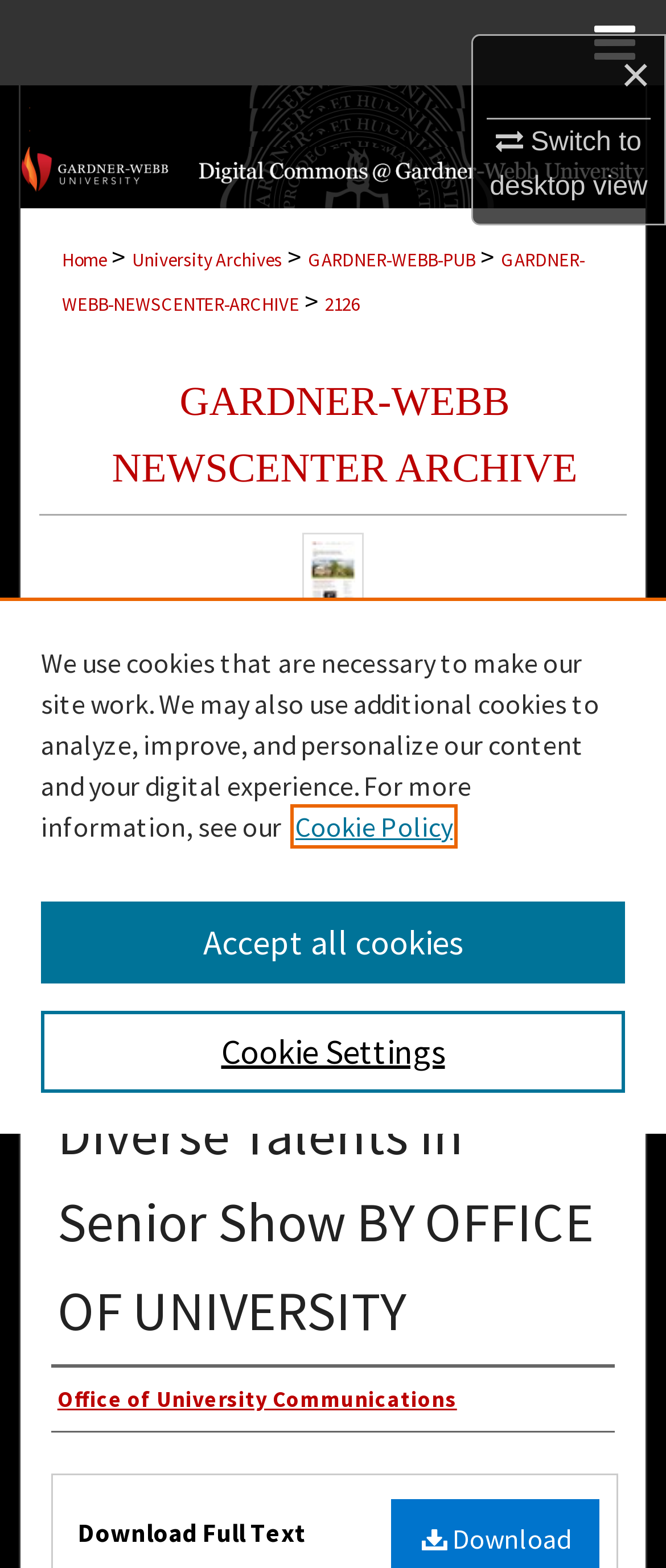Please find the bounding box coordinates of the section that needs to be clicked to achieve this instruction: "Download the full text".

[0.588, 0.932, 0.901, 0.984]